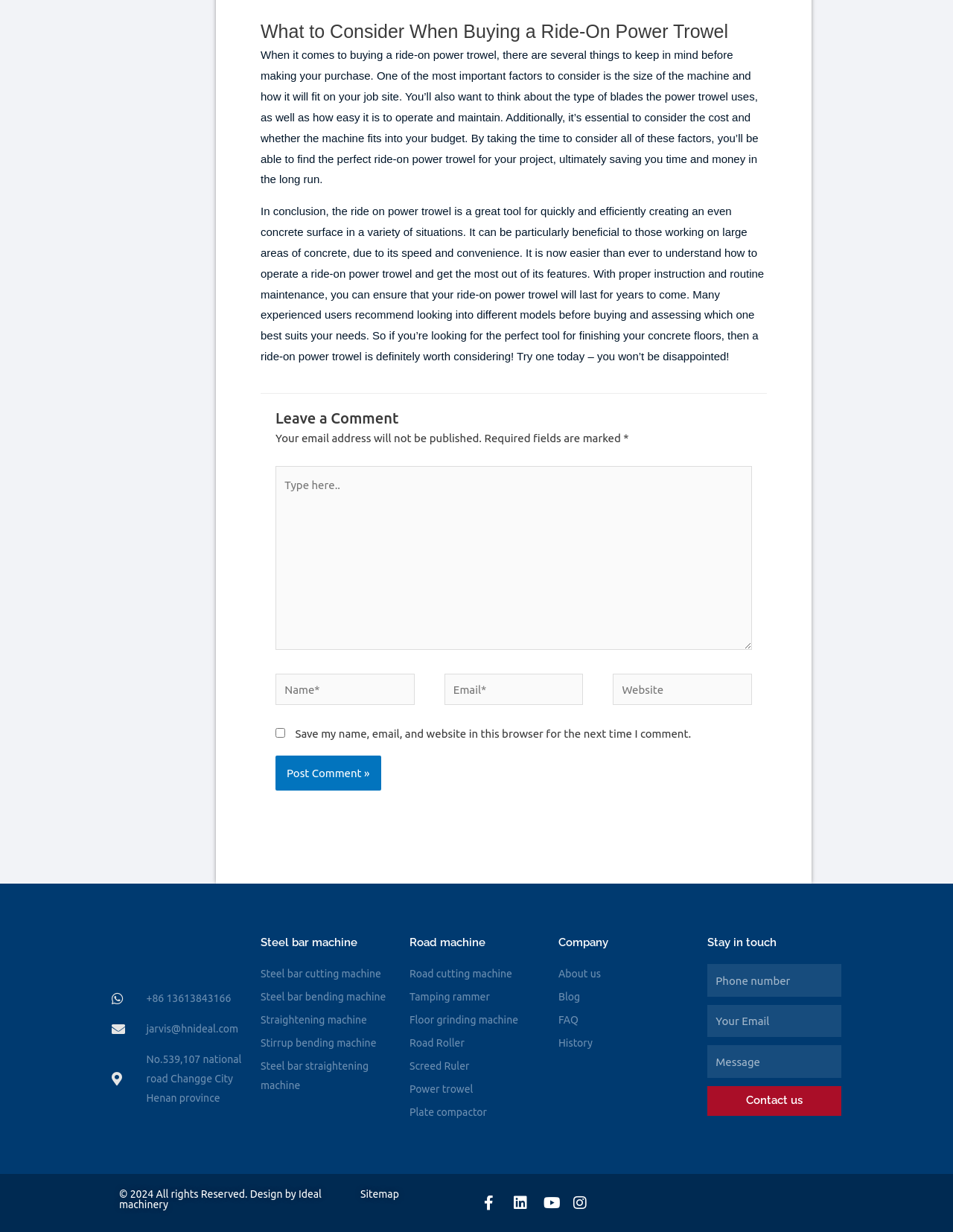What is the purpose of the 'Leave a Comment' section?
Answer the question with just one word or phrase using the image.

To comment on the article